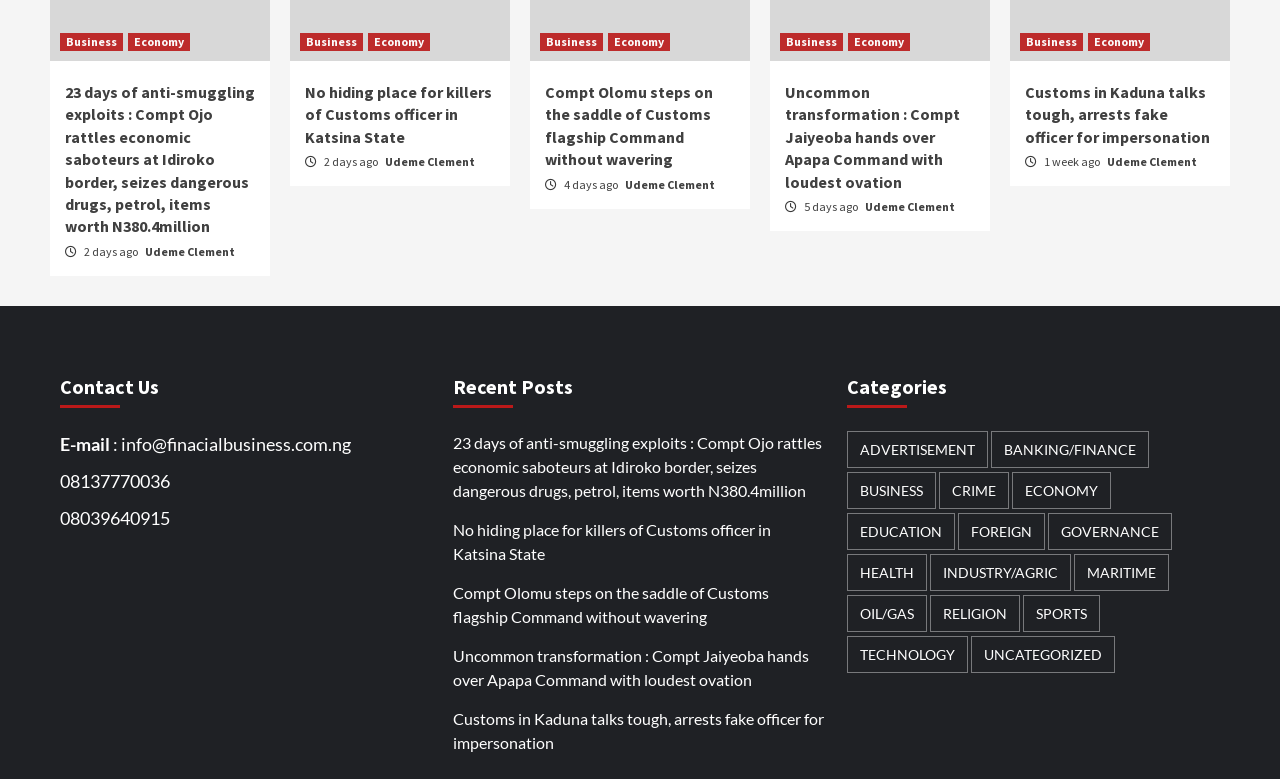Locate the bounding box of the UI element based on this description: "Udeme Clement". Provide four float numbers between 0 and 1 as [left, top, right, bottom].

[0.113, 0.313, 0.184, 0.332]